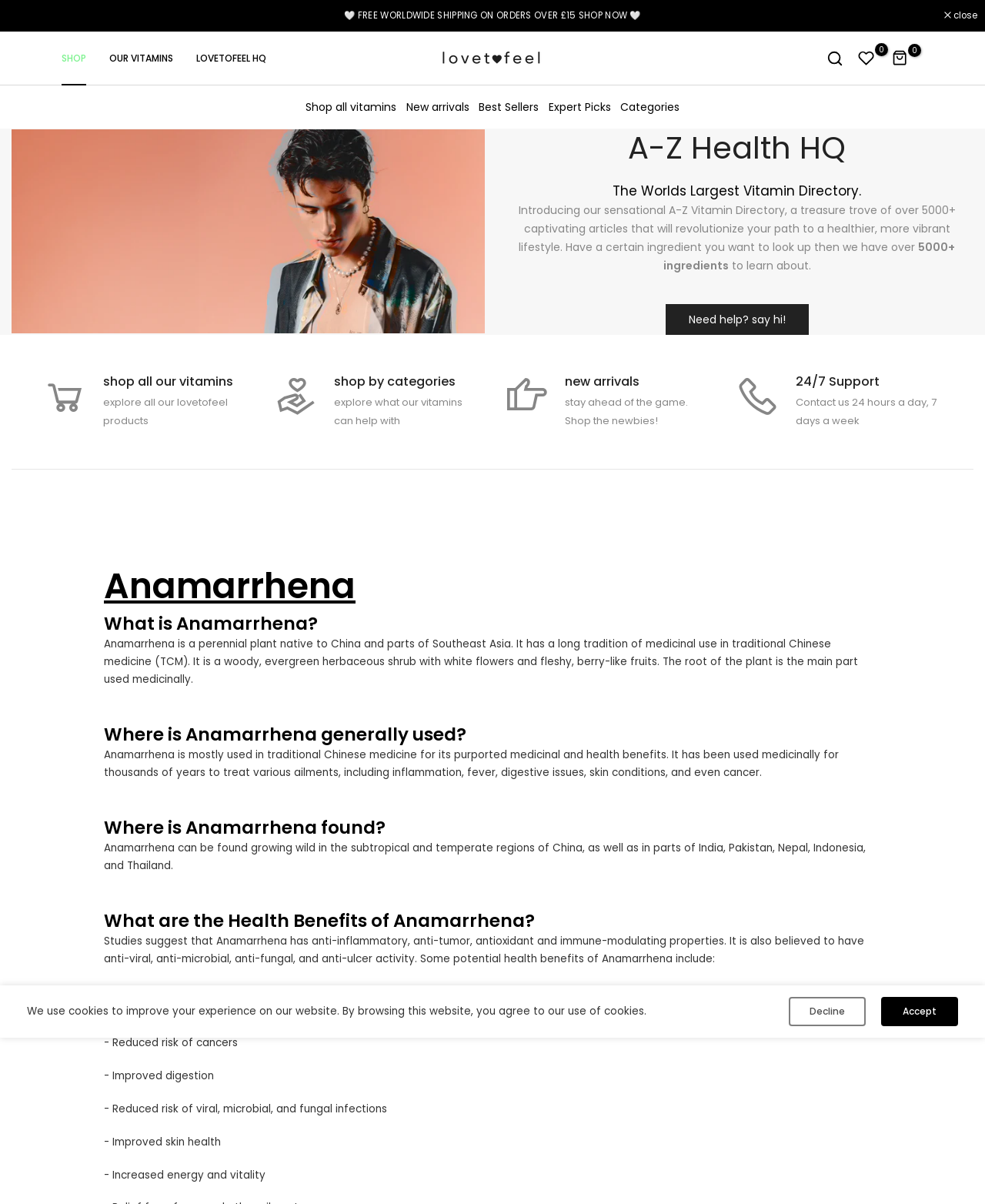Find the bounding box coordinates for the UI element whose description is: "Shop all vitamins". The coordinates should be four float numbers between 0 and 1, in the format [left, top, right, bottom].

[0.305, 0.081, 0.407, 0.096]